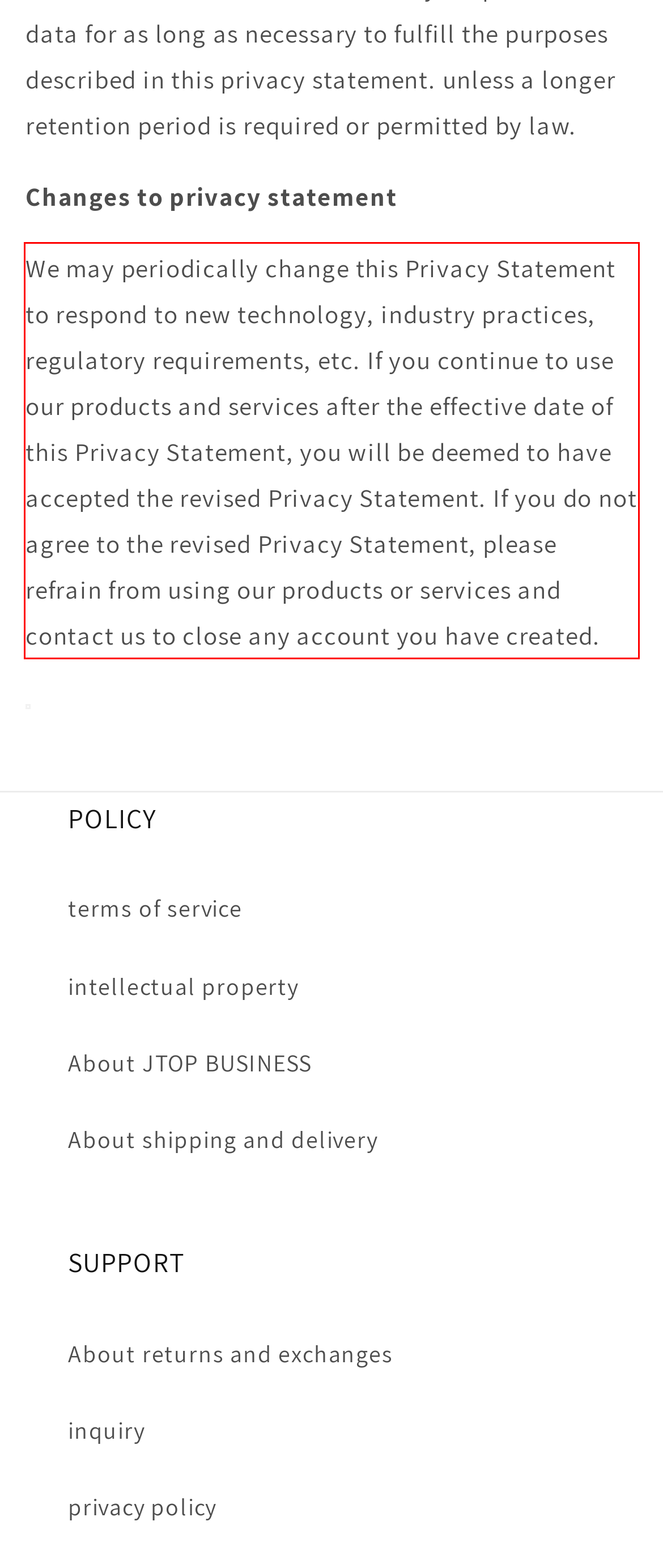Please examine the webpage screenshot and extract the text within the red bounding box using OCR.

We may periodically change this Privacy Statement to respond to new technology, industry practices, regulatory requirements, etc. If you continue to use our products and services after the effective date of this Privacy Statement, you will be deemed to have accepted the revised Privacy Statement. If you do not agree to the revised Privacy Statement, please refrain from using our products or services and contact us to close any account you have created.